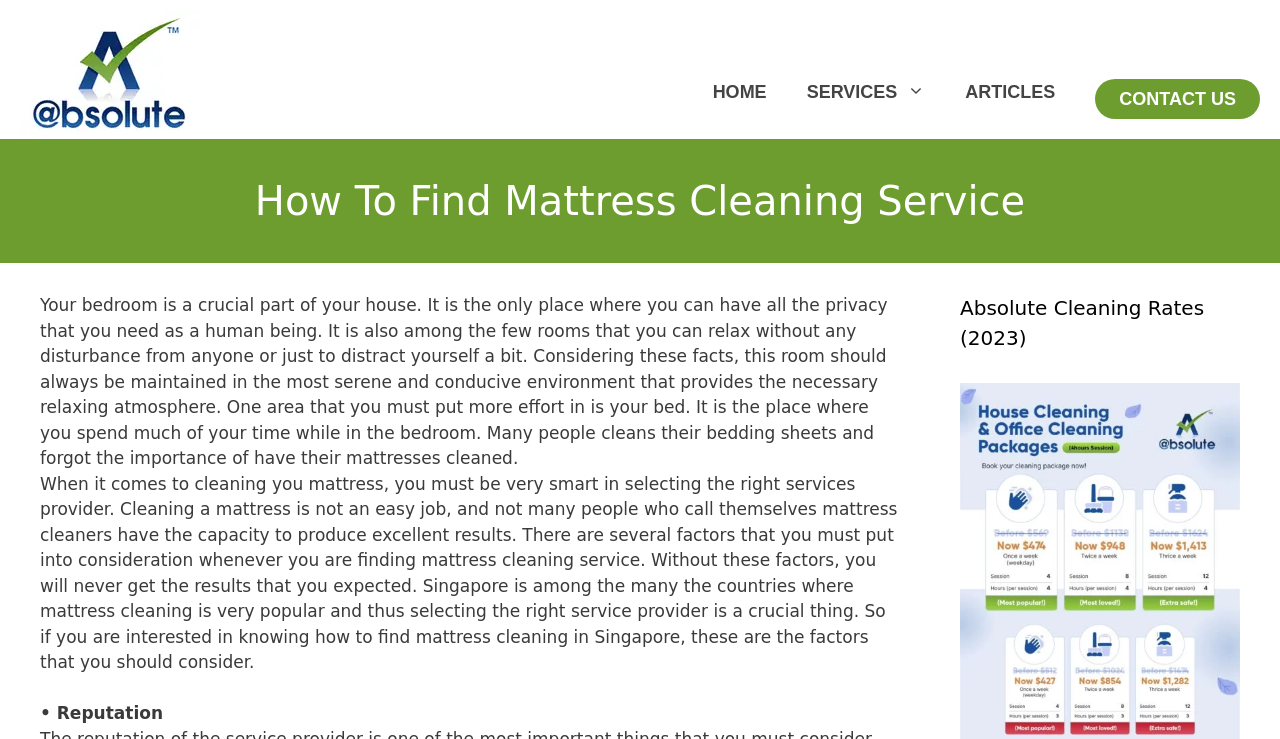Extract the heading text from the webpage.

How To Find Mattress Cleaning Service